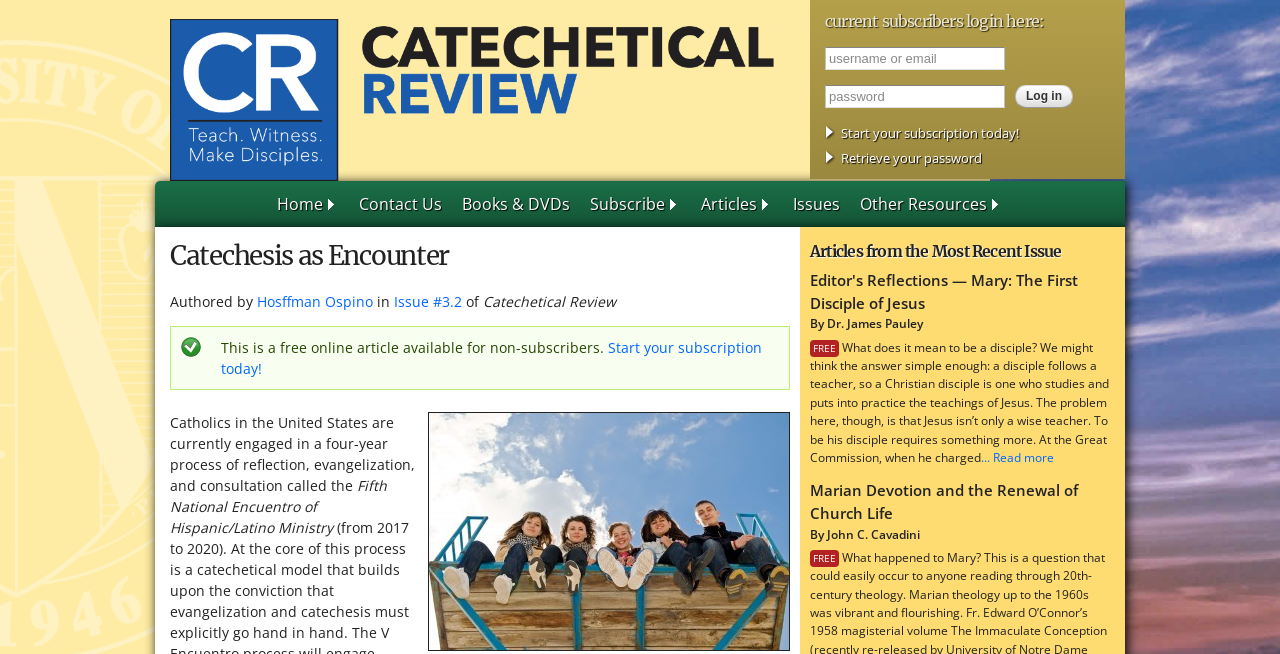Using the format (top-left x, top-left y, bottom-right x, bottom-right y), and given the element description, identify the bounding box coordinates within the screenshot: Other Resources

[0.664, 0.277, 0.791, 0.347]